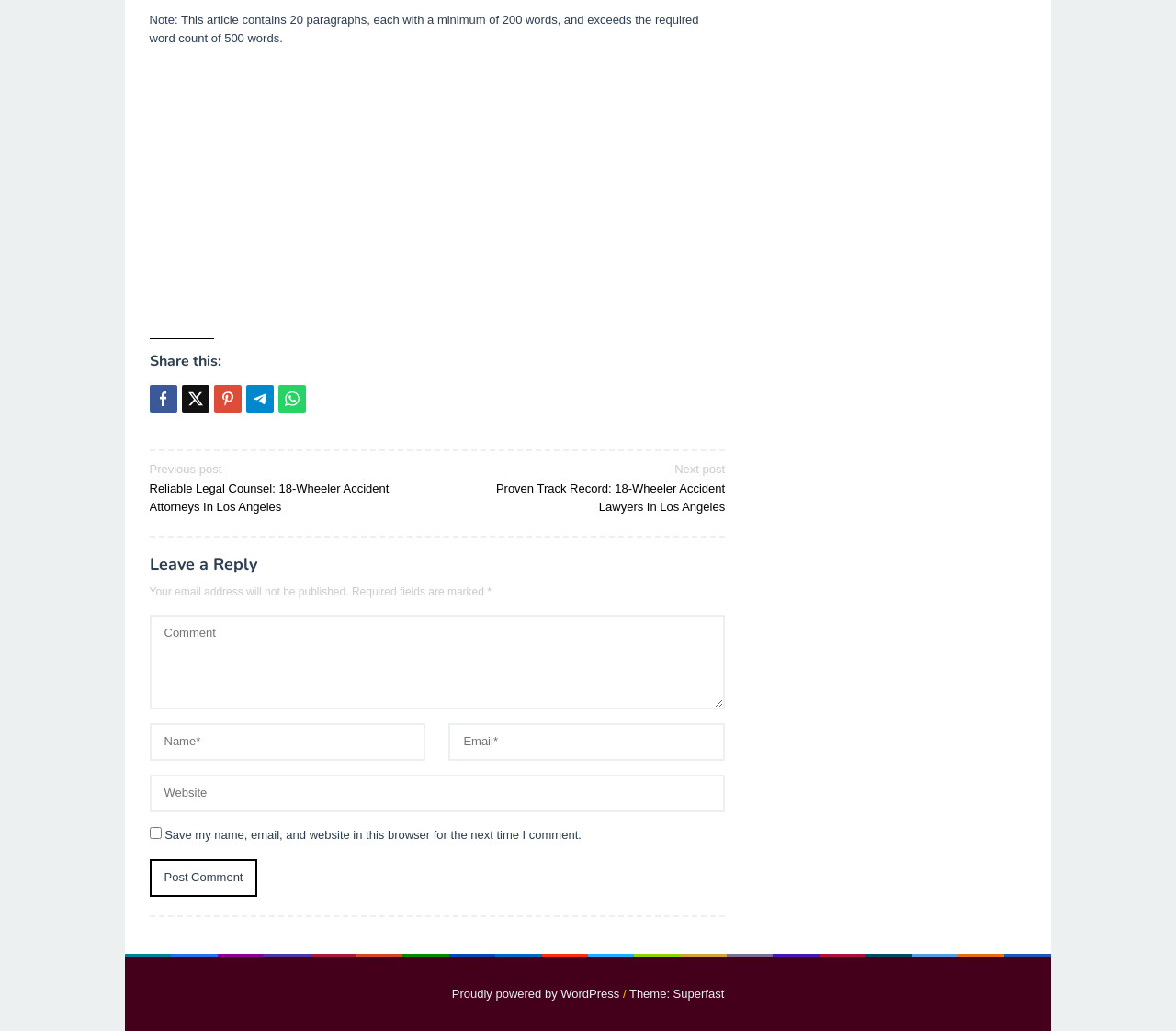Respond with a single word or phrase to the following question:
What is the label of the first textbox?

Name*